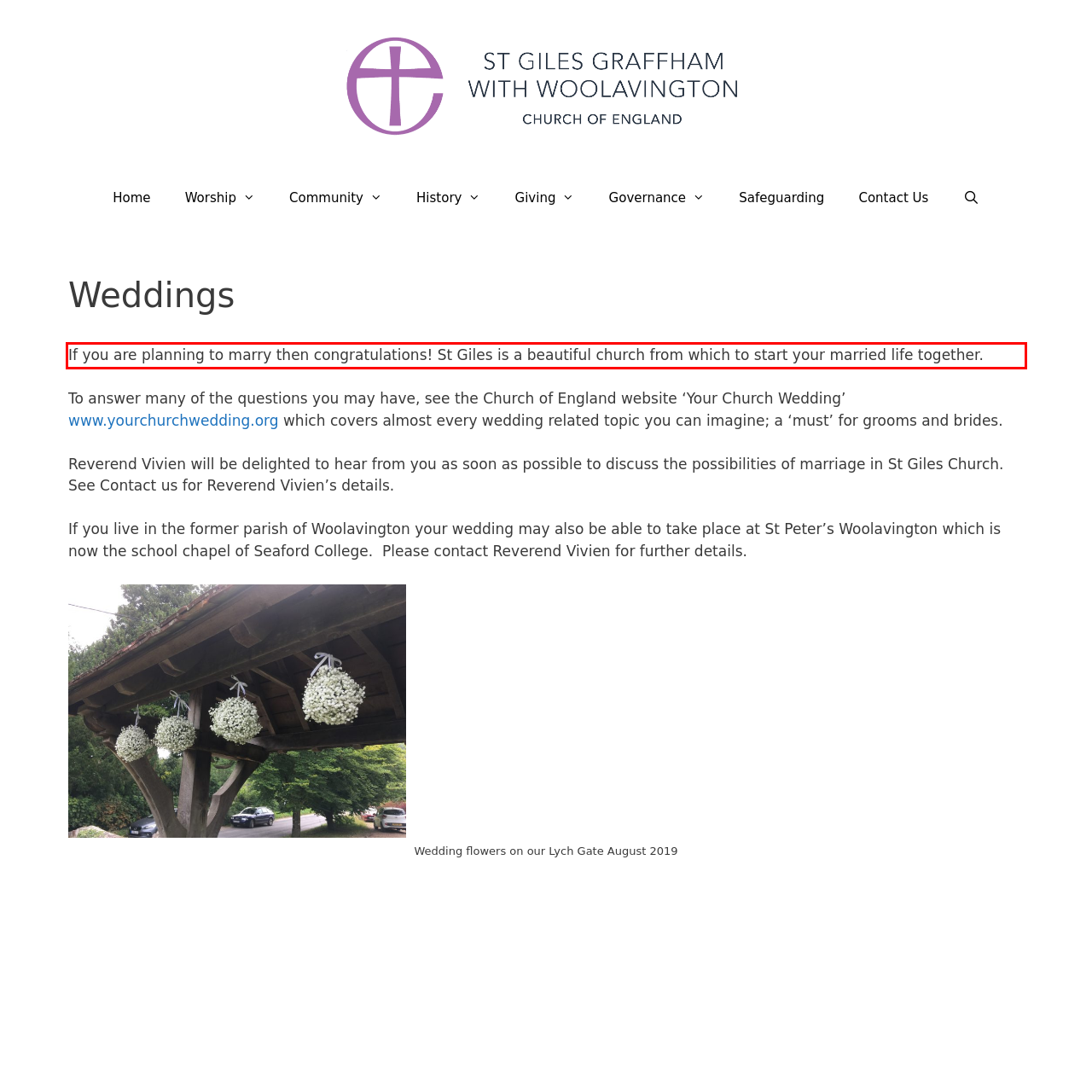You are given a screenshot of a webpage with a UI element highlighted by a red bounding box. Please perform OCR on the text content within this red bounding box.

If you are planning to marry then congratulations! St Giles is a beautiful church from which to start your married life together.